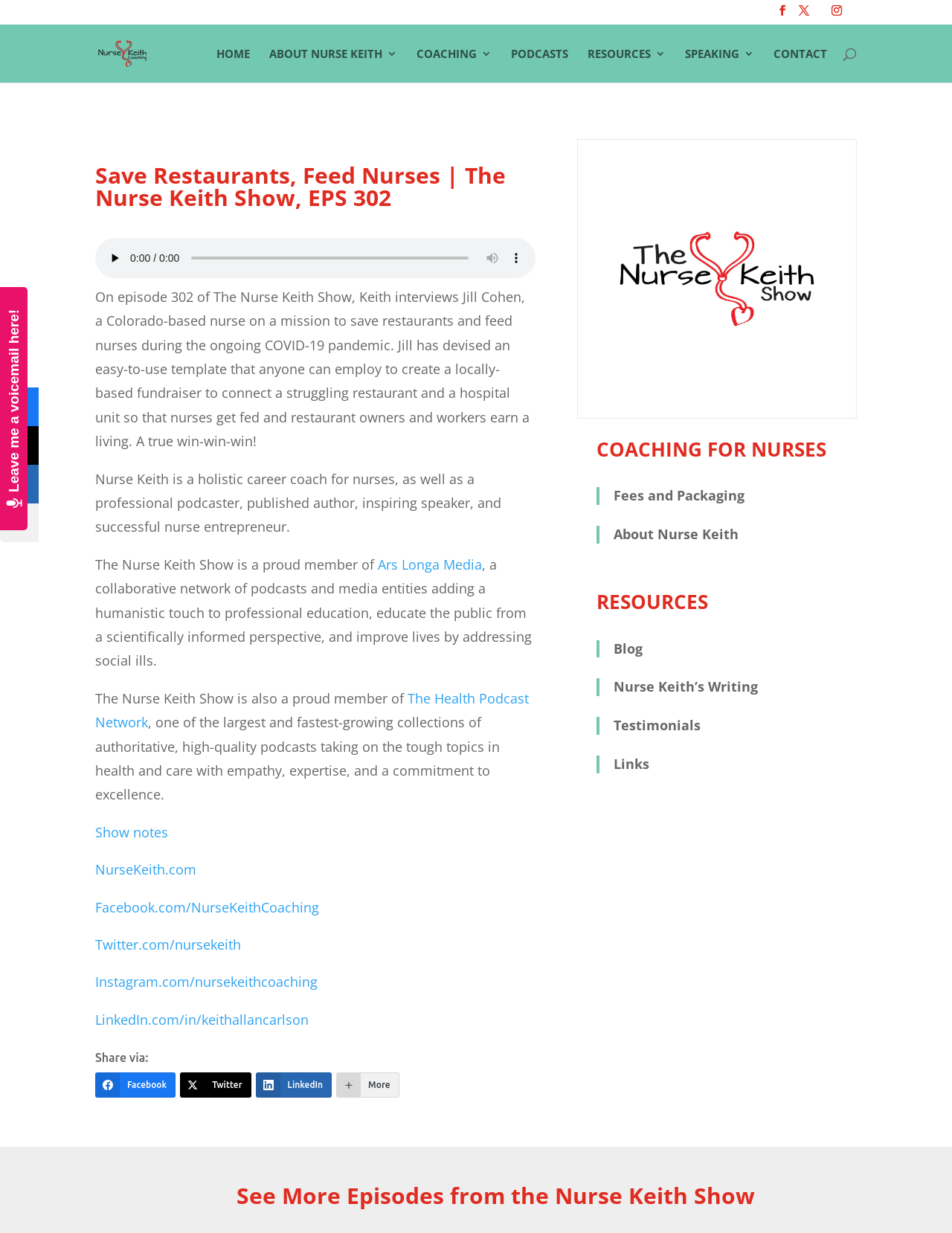Please locate the UI element described by "The Health Podcast Network" and provide its bounding box coordinates.

[0.1, 0.559, 0.555, 0.593]